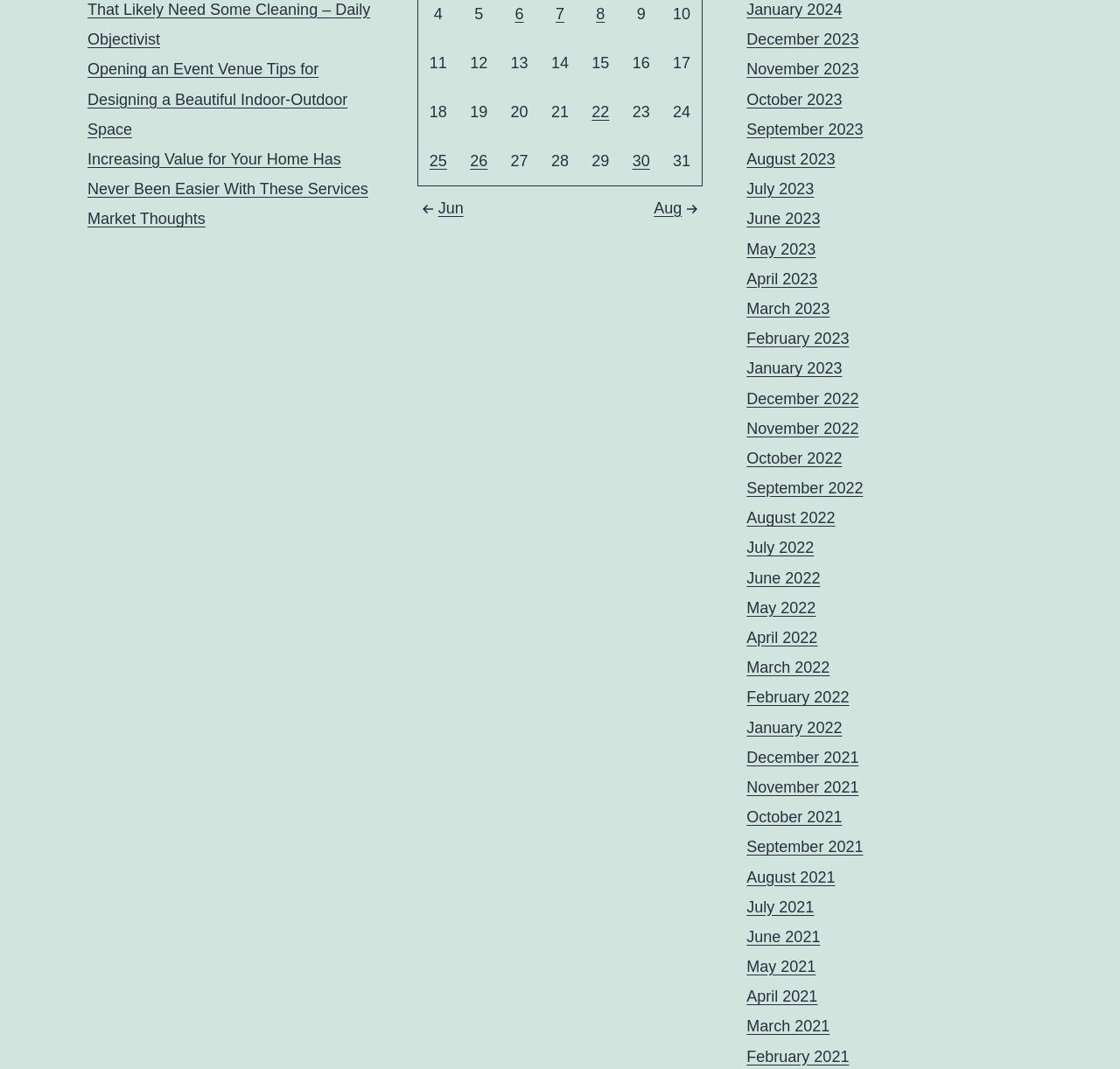Please provide a brief answer to the question using only one word or phrase: 
How many grid cells are in the first row?

7